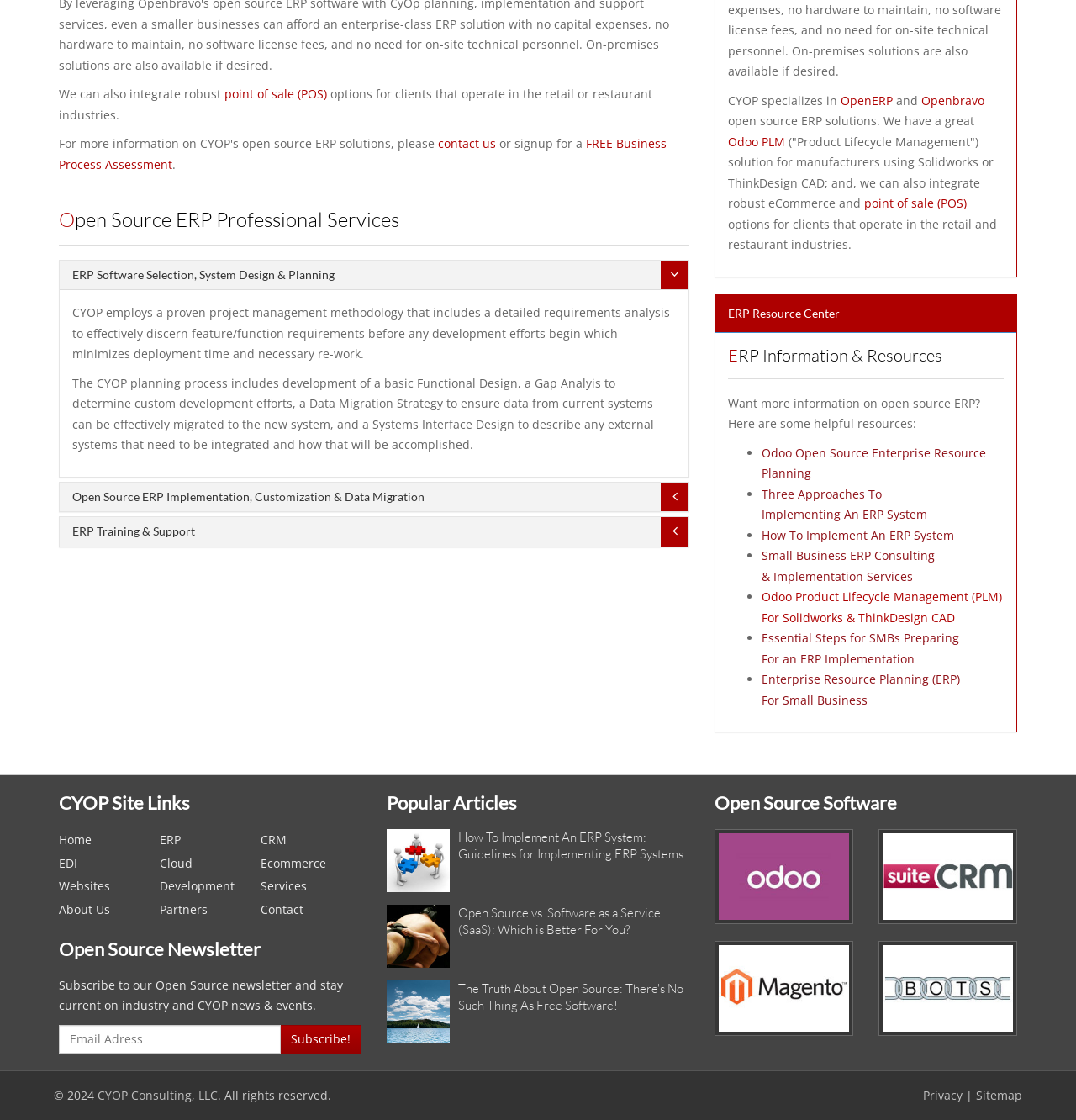Determine the bounding box coordinates of the region to click in order to accomplish the following instruction: "Click the link 'Enhancer Sensitive Brain Regulations and Synthetic Enhancers (Selegiline, BPAP) Which Counteract the Regressive Effects of Brain Aging'". Provide the coordinates as four float numbers between 0 and 1, specifically [left, top, right, bottom].

None